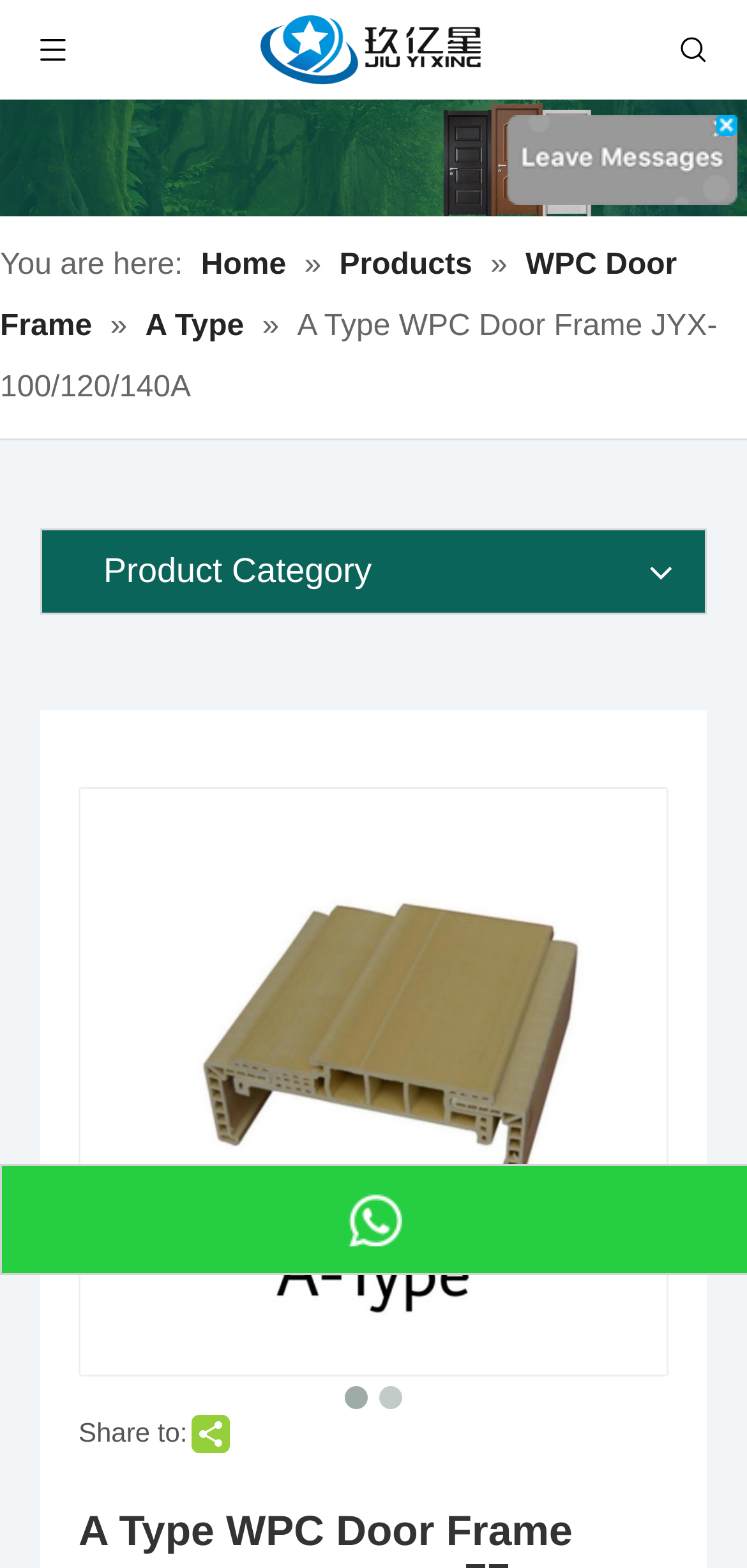Determine the bounding box coordinates for the area that needs to be clicked to fulfill this task: "Share the page to others". The coordinates must be given as four float numbers between 0 and 1, i.e., [left, top, right, bottom].

[0.261, 0.905, 0.302, 0.924]